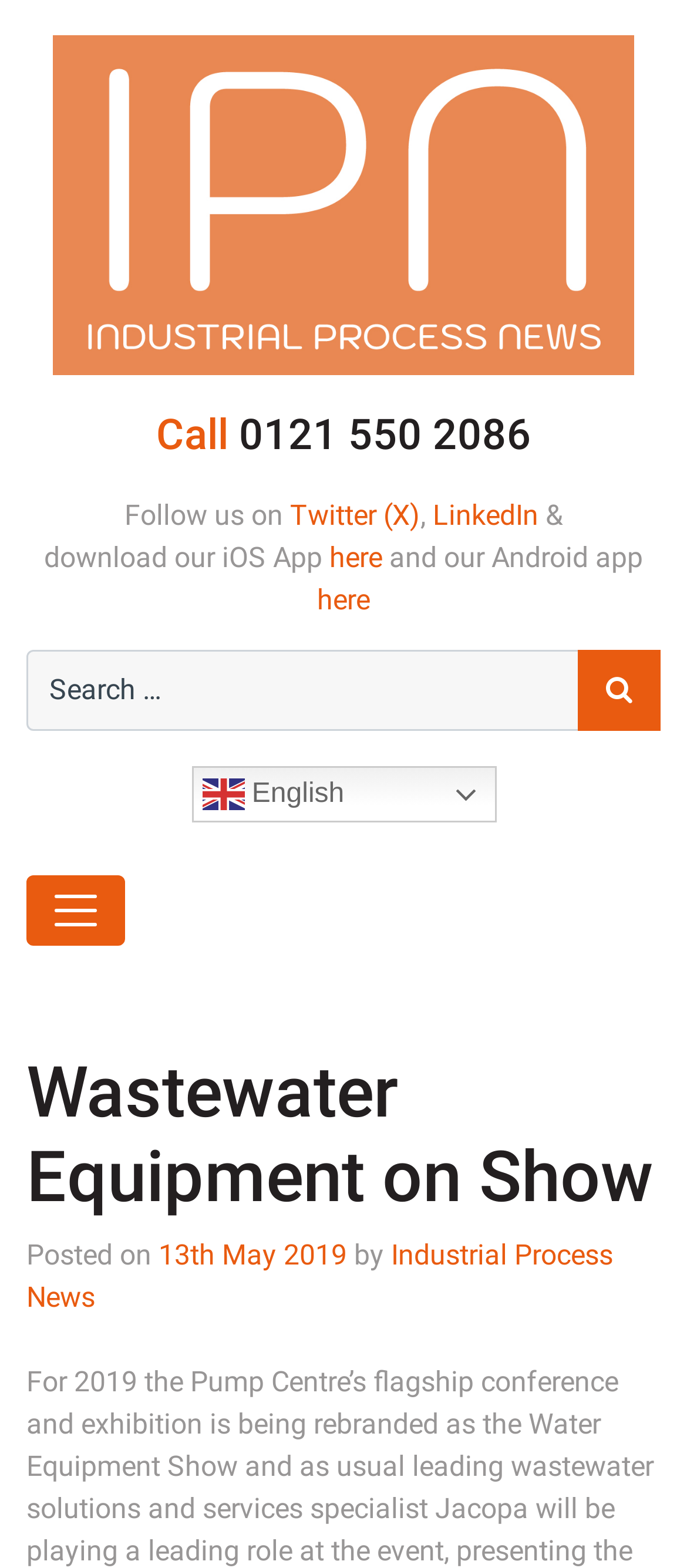Provide the bounding box coordinates of the HTML element this sentence describes: "Industrial Process News". The bounding box coordinates consist of four float numbers between 0 and 1, i.e., [left, top, right, bottom].

[0.038, 0.79, 0.892, 0.838]